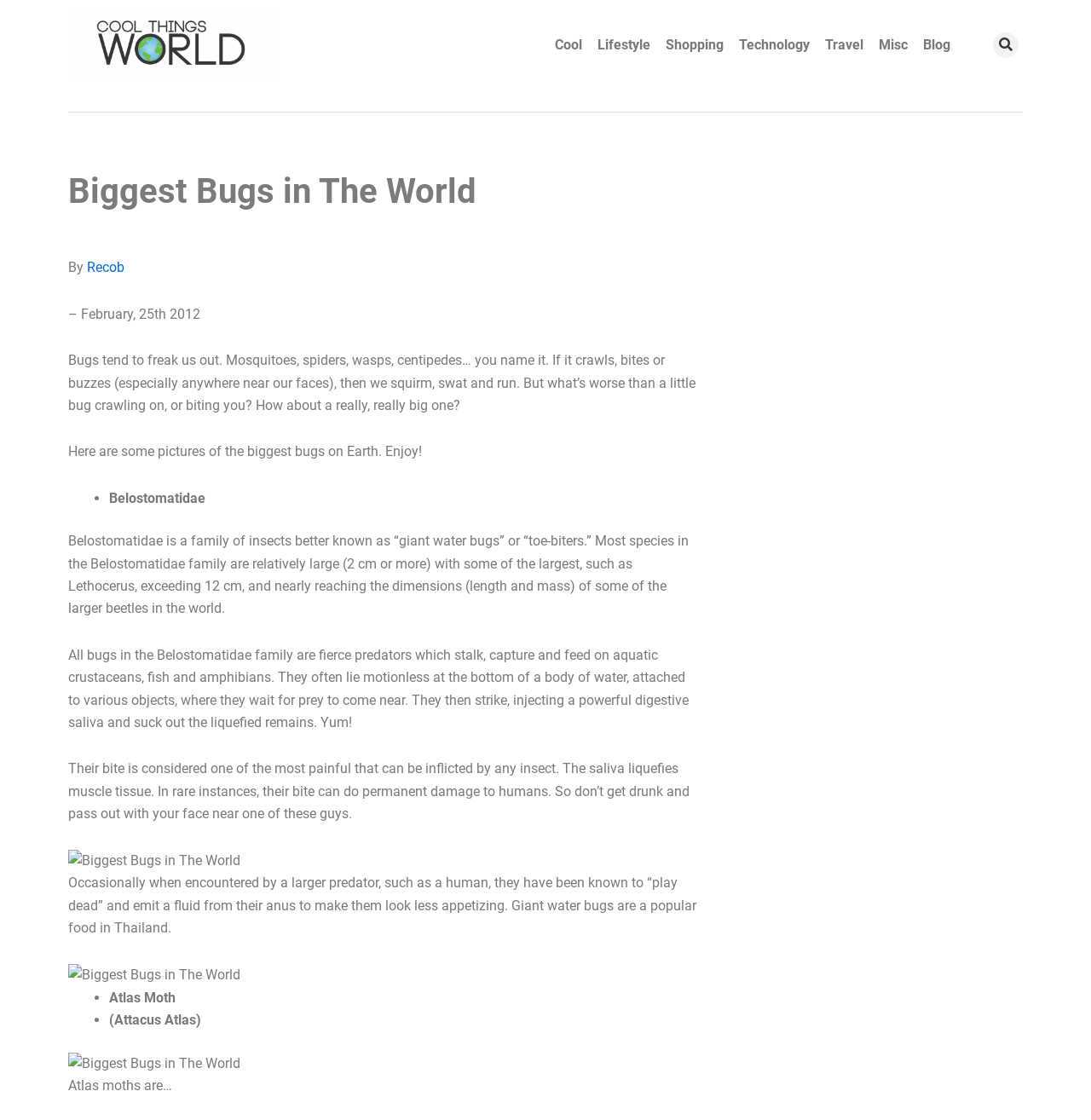Answer the following in one word or a short phrase: 
What is the family of insects known as 'giant water bugs'?

Belostomatidae